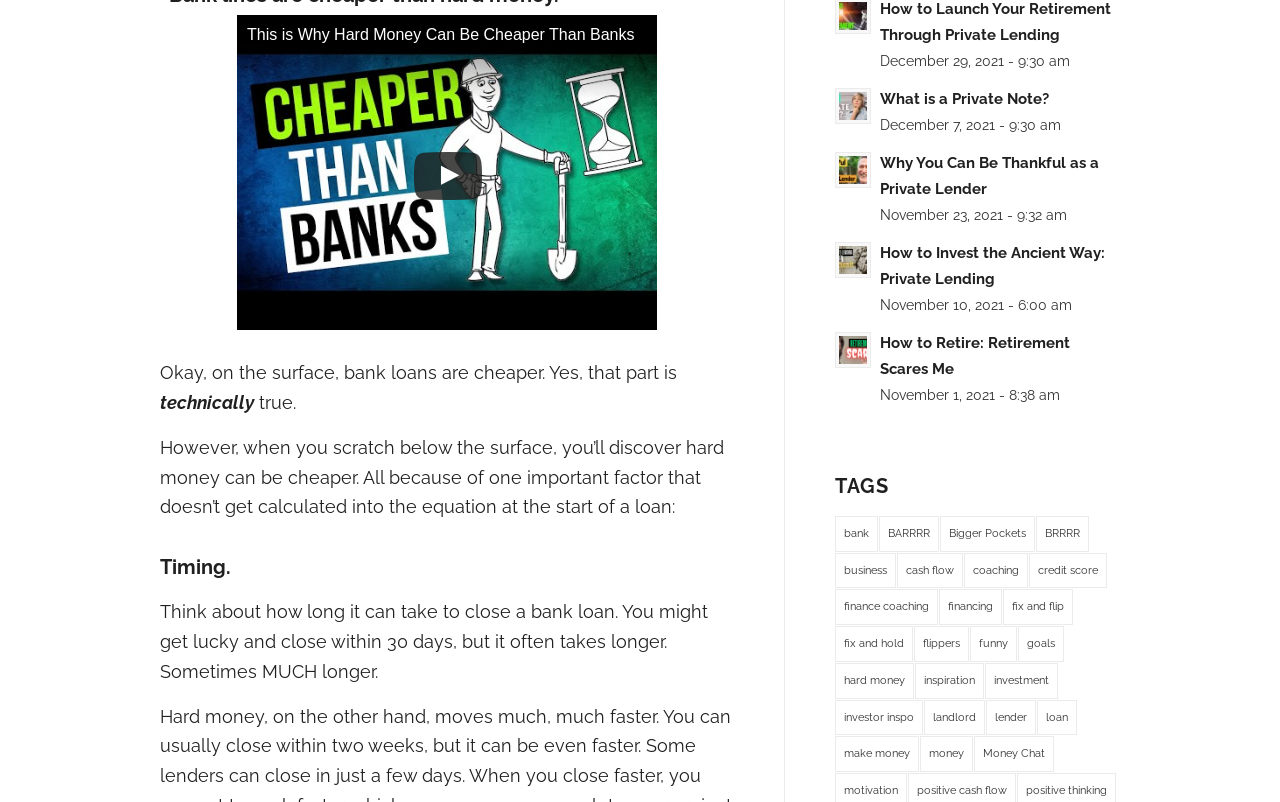How many articles are listed on this webpage?
Please provide a single word or phrase as your answer based on the screenshot.

At least 7